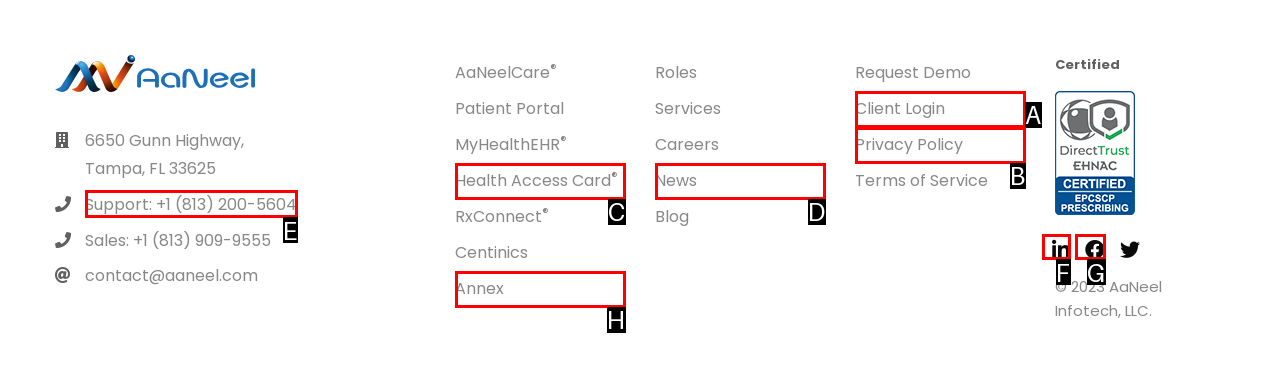Choose the option that matches the following description: News
Answer with the letter of the correct option.

D